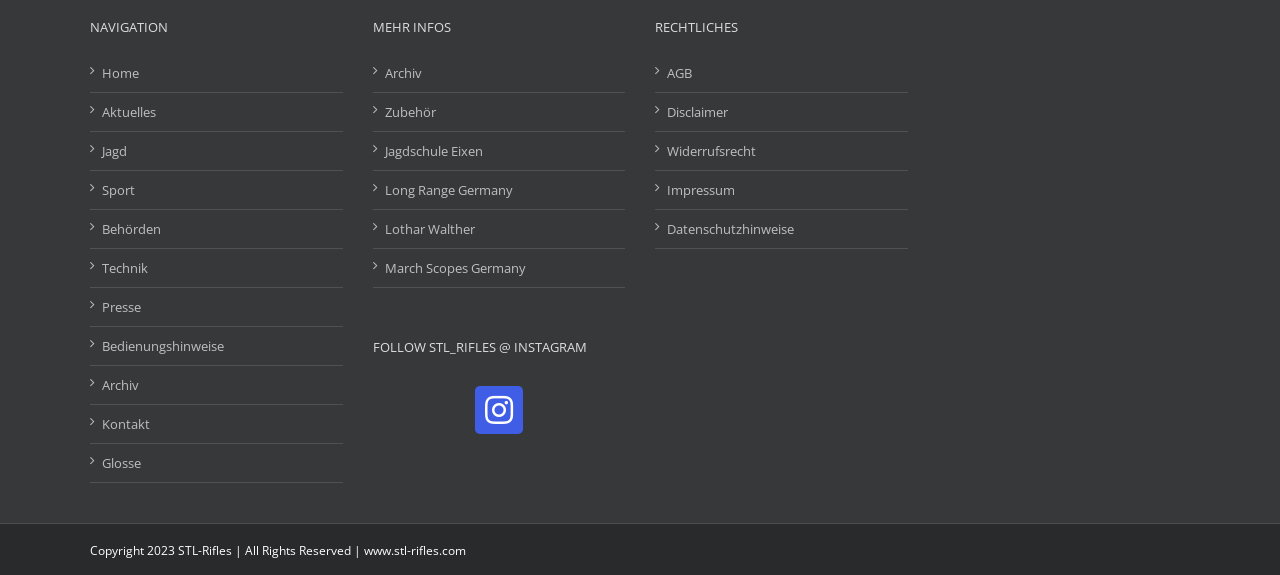What is the copyright year mentioned at the bottom of the webpage?
Craft a detailed and extensive response to the question.

I looked at the footer of the webpage and found the copyright information, which mentions the year 2023.